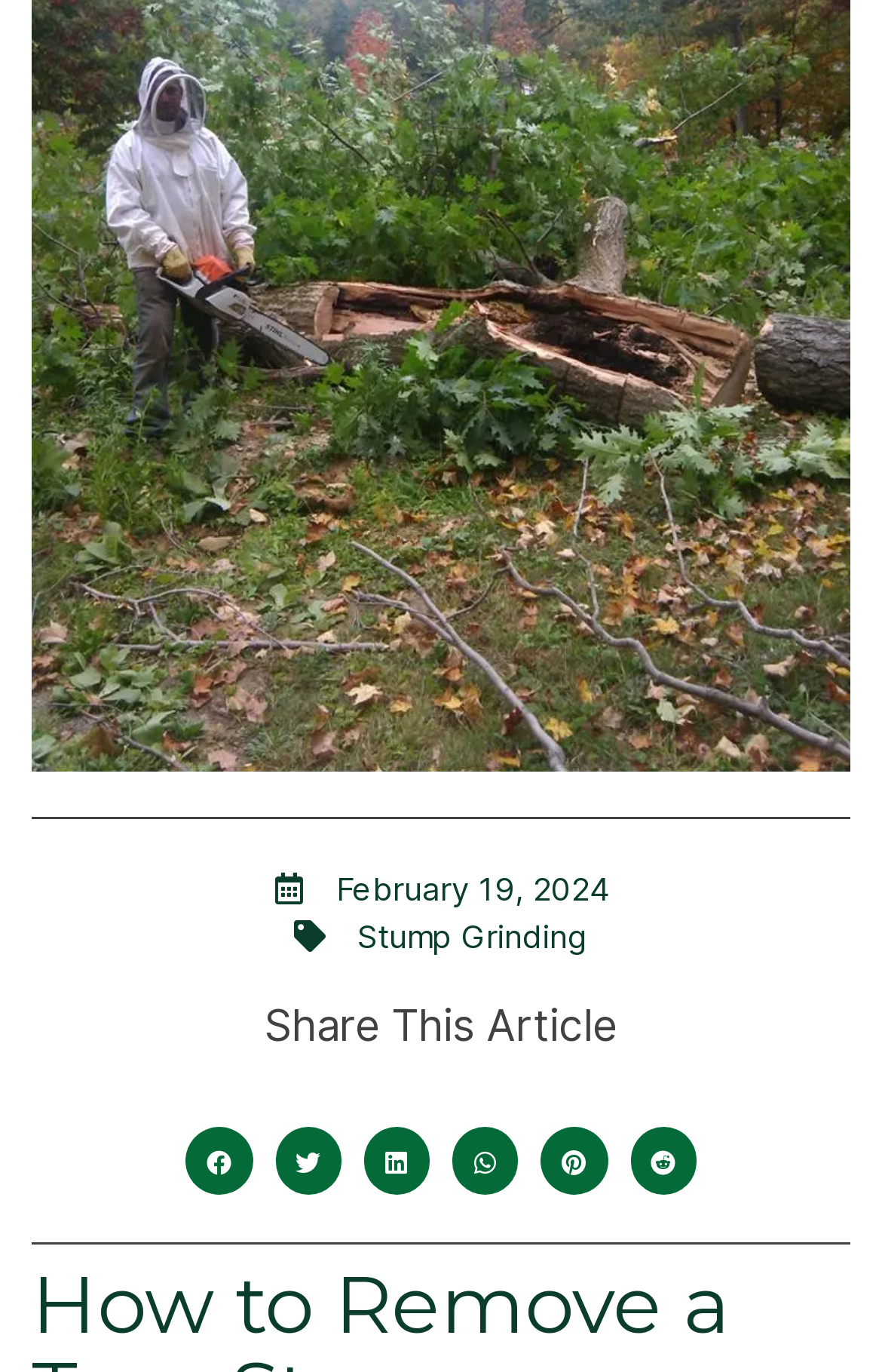Please determine the bounding box coordinates, formatted as (top-left x, top-left y, bottom-right x, bottom-right y), with all values as floating point numbers between 0 and 1. Identify the bounding box of the region described as: February 19, 2024

[0.309, 0.631, 0.691, 0.665]